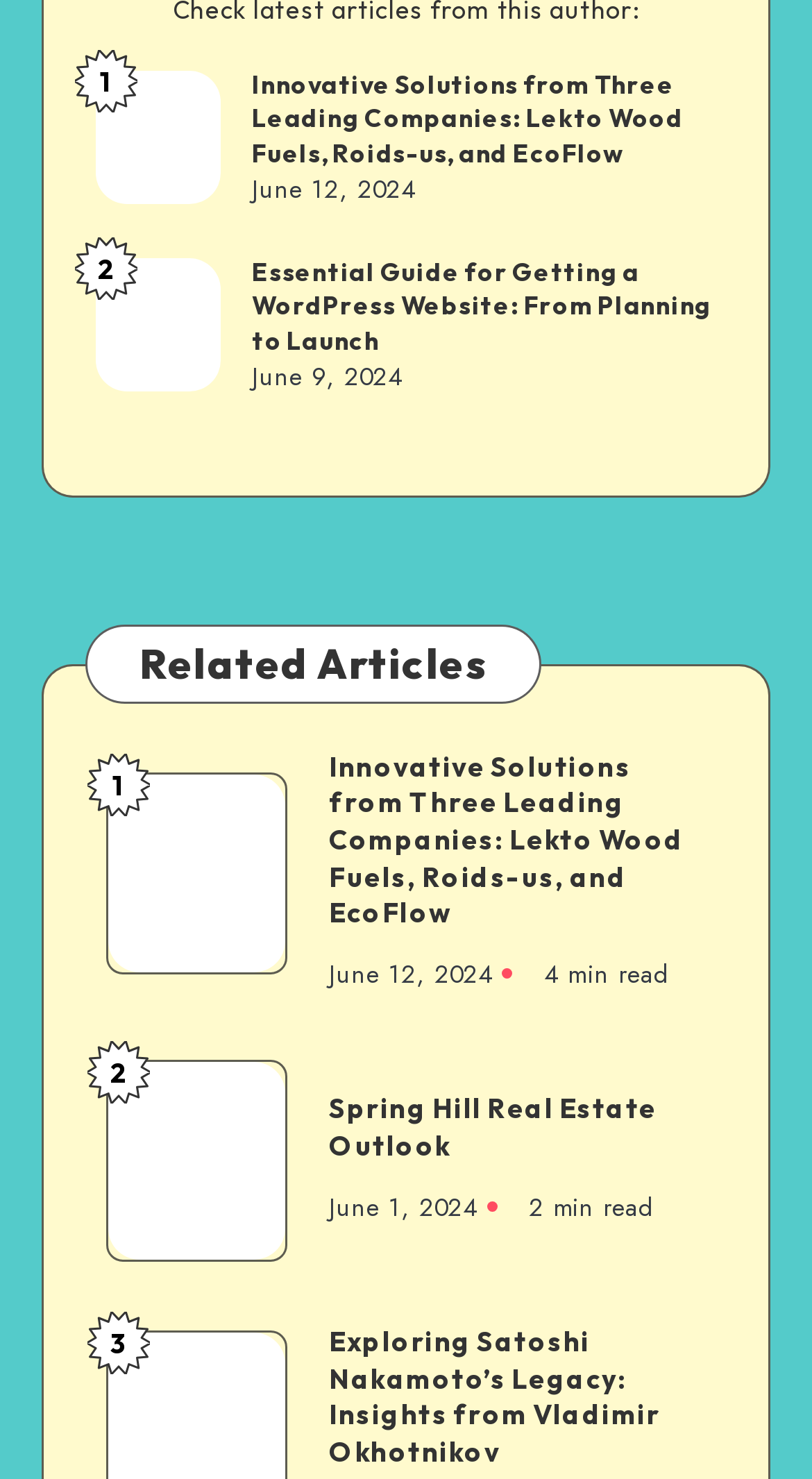What is the title of the last article?
Answer the question with just one word or phrase using the image.

Exploring Satoshi Nakamoto’s Legacy